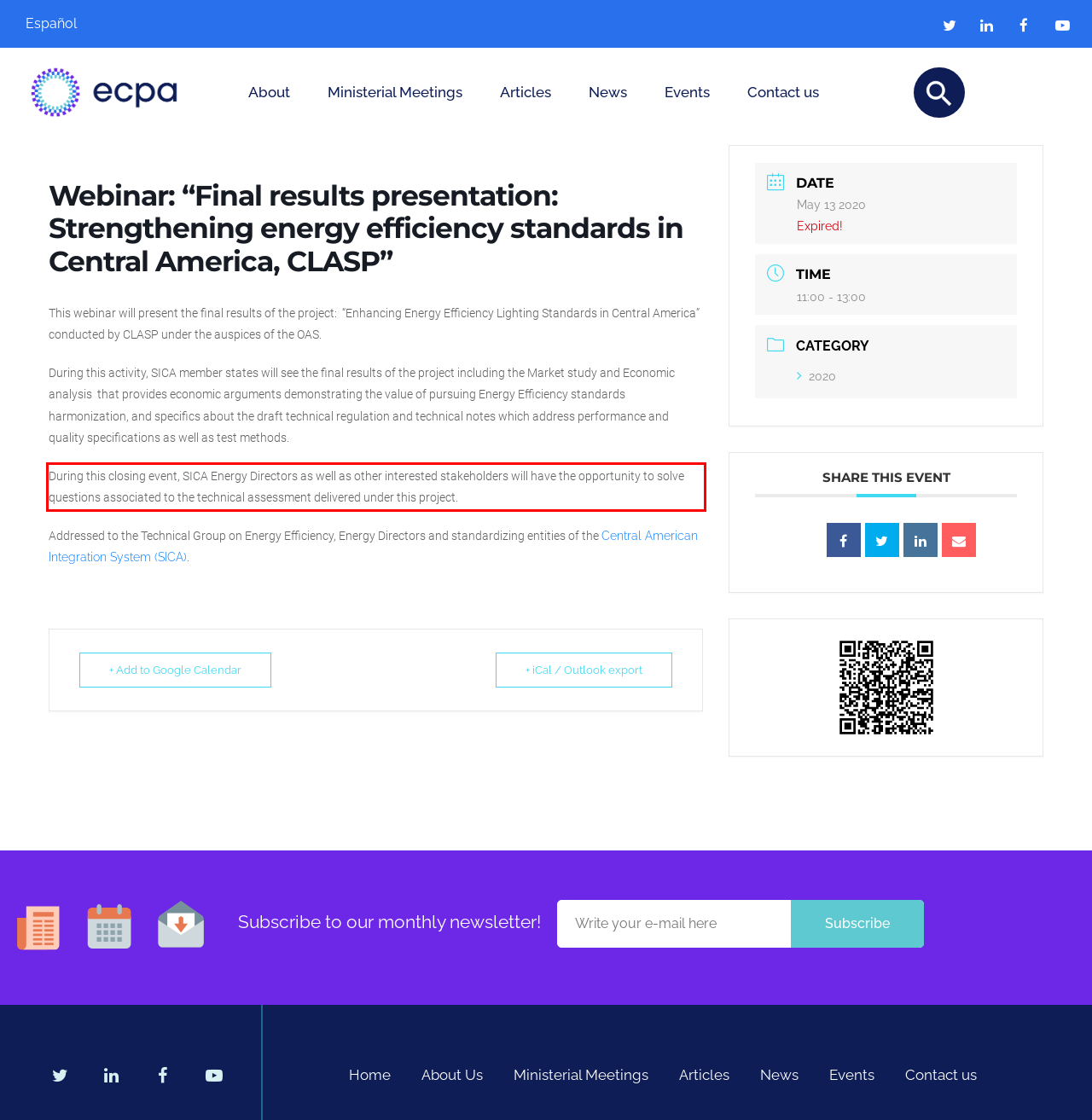You have a screenshot with a red rectangle around a UI element. Recognize and extract the text within this red bounding box using OCR.

During this closing event, SICA Energy Directors as well as other interested stakeholders will have the opportunity to solve questions associated to the technical assessment delivered under this project.